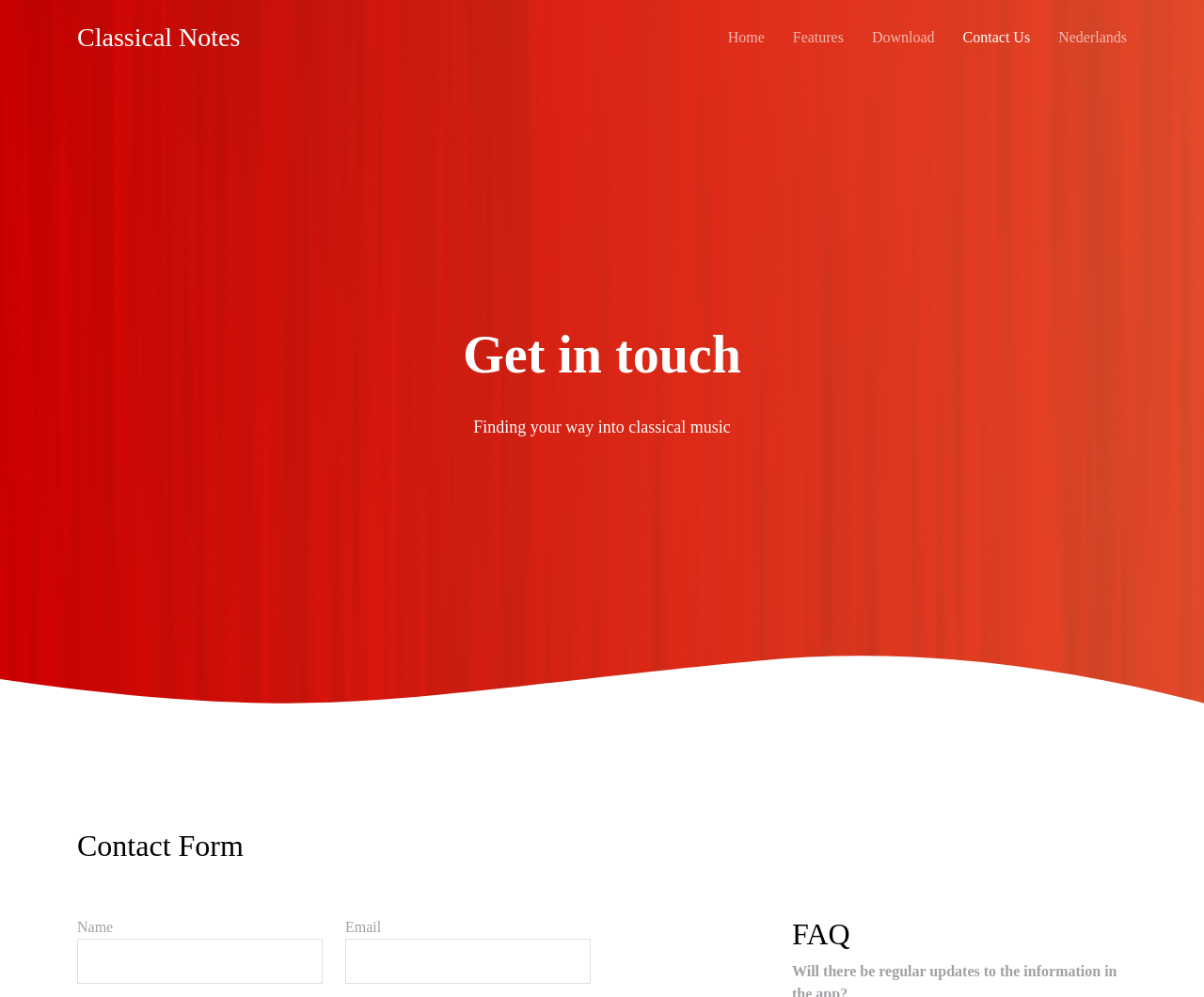Give a detailed account of the webpage, highlighting key information.

The webpage is titled "Classical Notes - Contact" and has a prominent heading "Classical Notes" at the top left corner. Below this heading, there is a row of links including "Home", "Features", "Download", "Contact Us", and "Nederlands", which are evenly spaced and aligned horizontally across the top of the page.

The main content of the page is divided into two sections. On the left side, there is a section with a heading "Get in touch" and a paragraph of text that reads "Finding your way into classical music". Below this text, there is a contact form with a heading "Contact Form" and several input fields, including "Name", "Email", "Subject", and "Message".

On the right side of the page, there is a large image that spans the entire height of the page. At the bottom right corner of the page, there is a heading "FAQ" and a small section with a label "Name".

Overall, the webpage has a simple and organized layout, with clear headings and concise text. The contact form and FAQ section are easily accessible and prominent on the page.